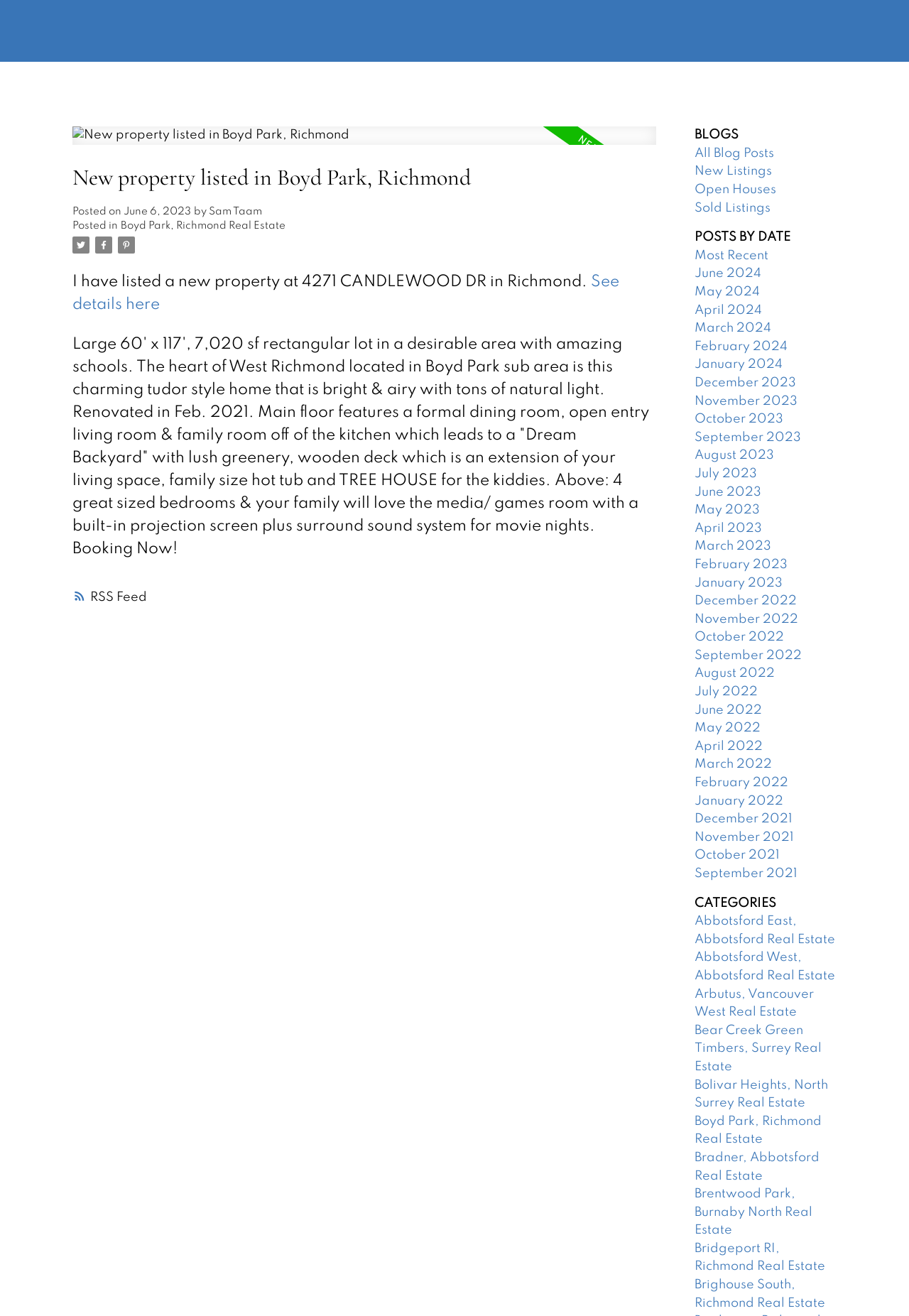Determine the bounding box coordinates of the section I need to click to execute the following instruction: "Click the 'HOME' menu item". Provide the coordinates as four float numbers between 0 and 1, i.e., [left, top, right, bottom].

[0.299, 0.026, 0.343, 0.04]